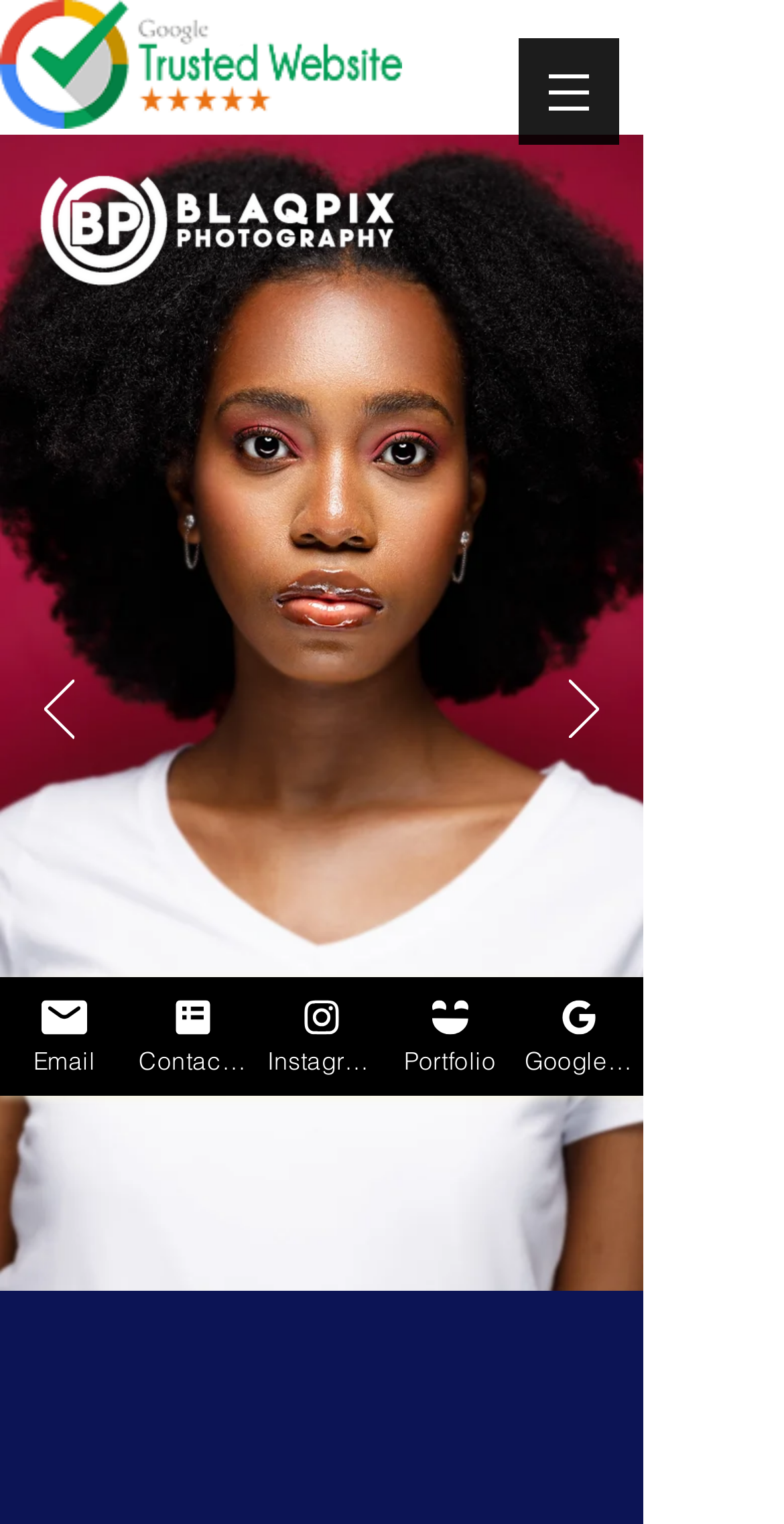Can you specify the bounding box coordinates of the area that needs to be clicked to fulfill the following instruction: "Navigate to previous slideshow"?

[0.056, 0.446, 0.095, 0.489]